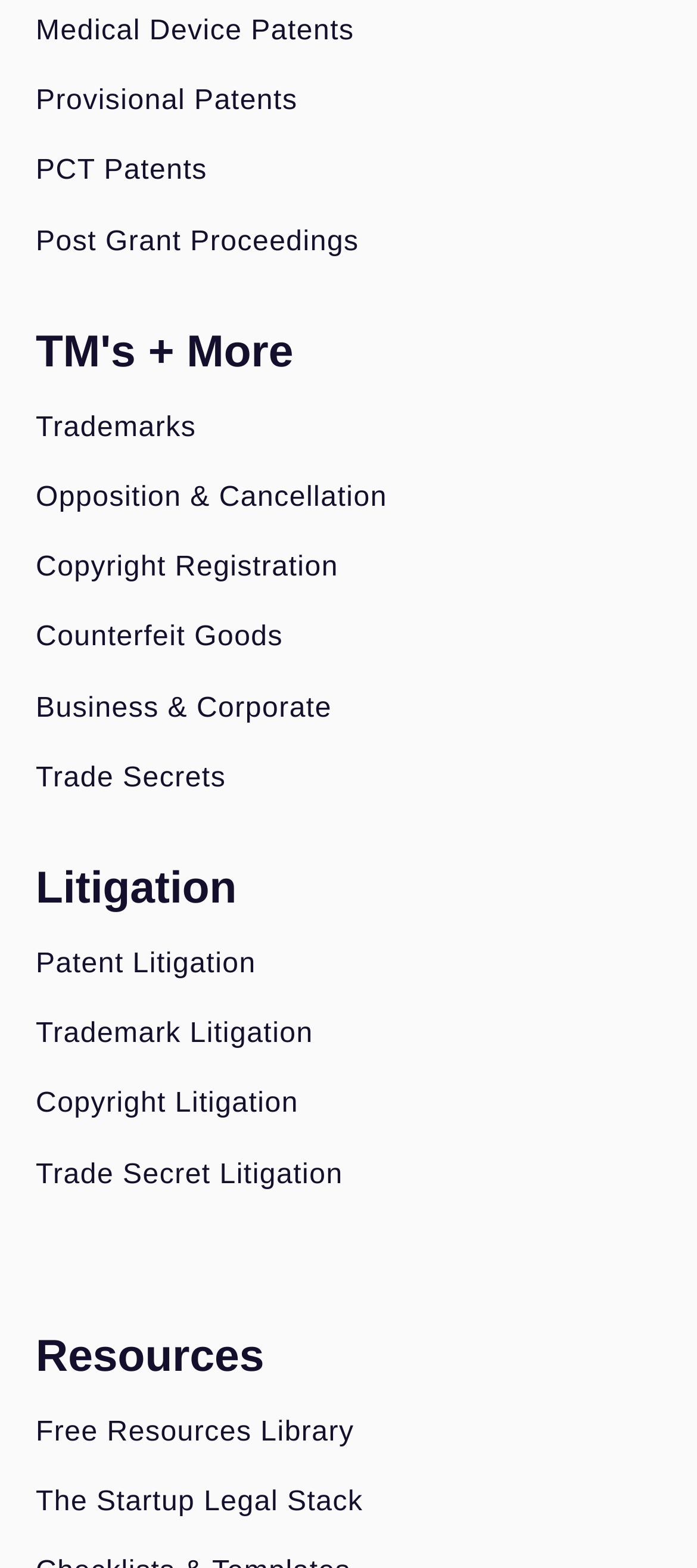Locate the bounding box coordinates of the clickable region to complete the following instruction: "View medical device patents."

[0.051, 0.009, 0.949, 0.031]